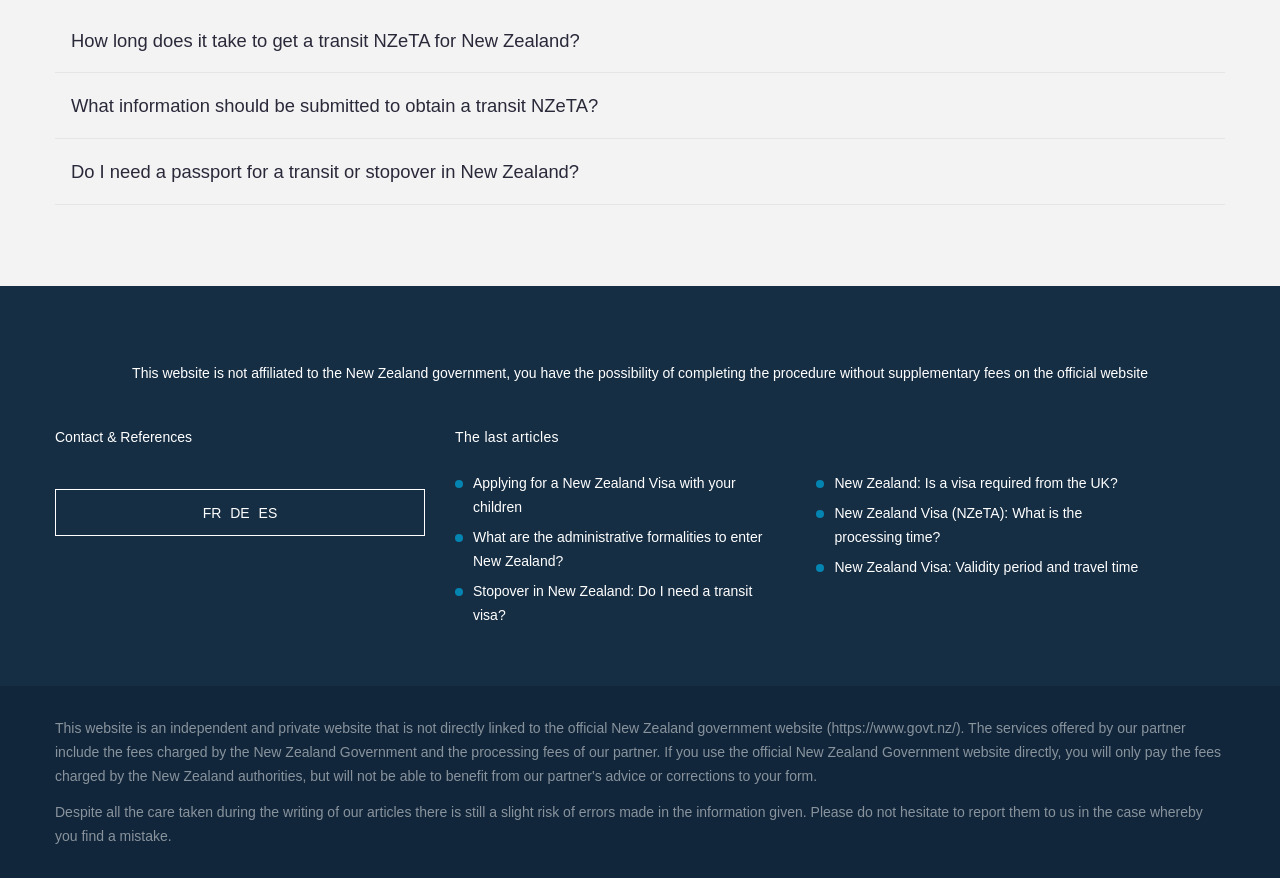What is required for transit or stopover in New Zealand?
Look at the image and respond with a one-word or short-phrase answer.

Valid passport